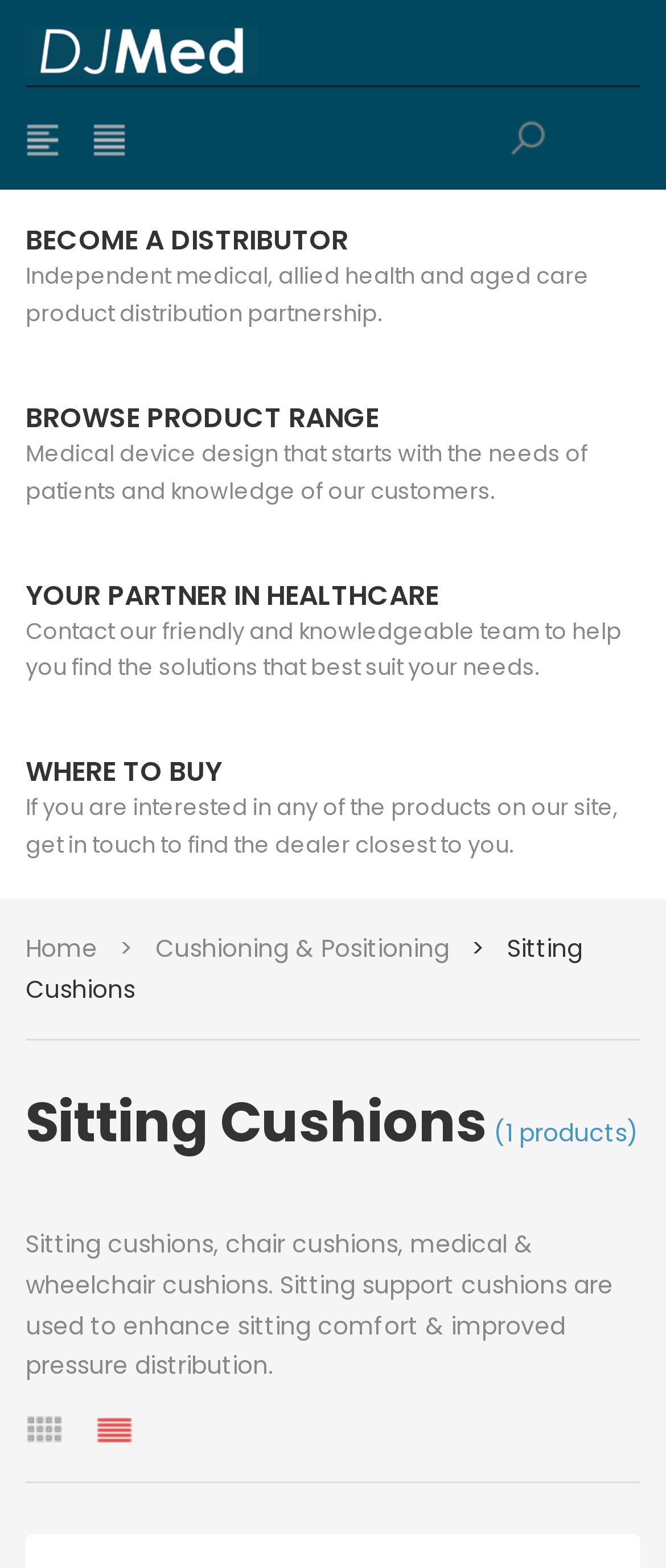Based on the image, please respond to the question with as much detail as possible:
How many products are in the Sitting Cushions category?

The number of products in the Sitting Cushions category is obtained from the static text element that displays the product count, which is '(1 products)'.